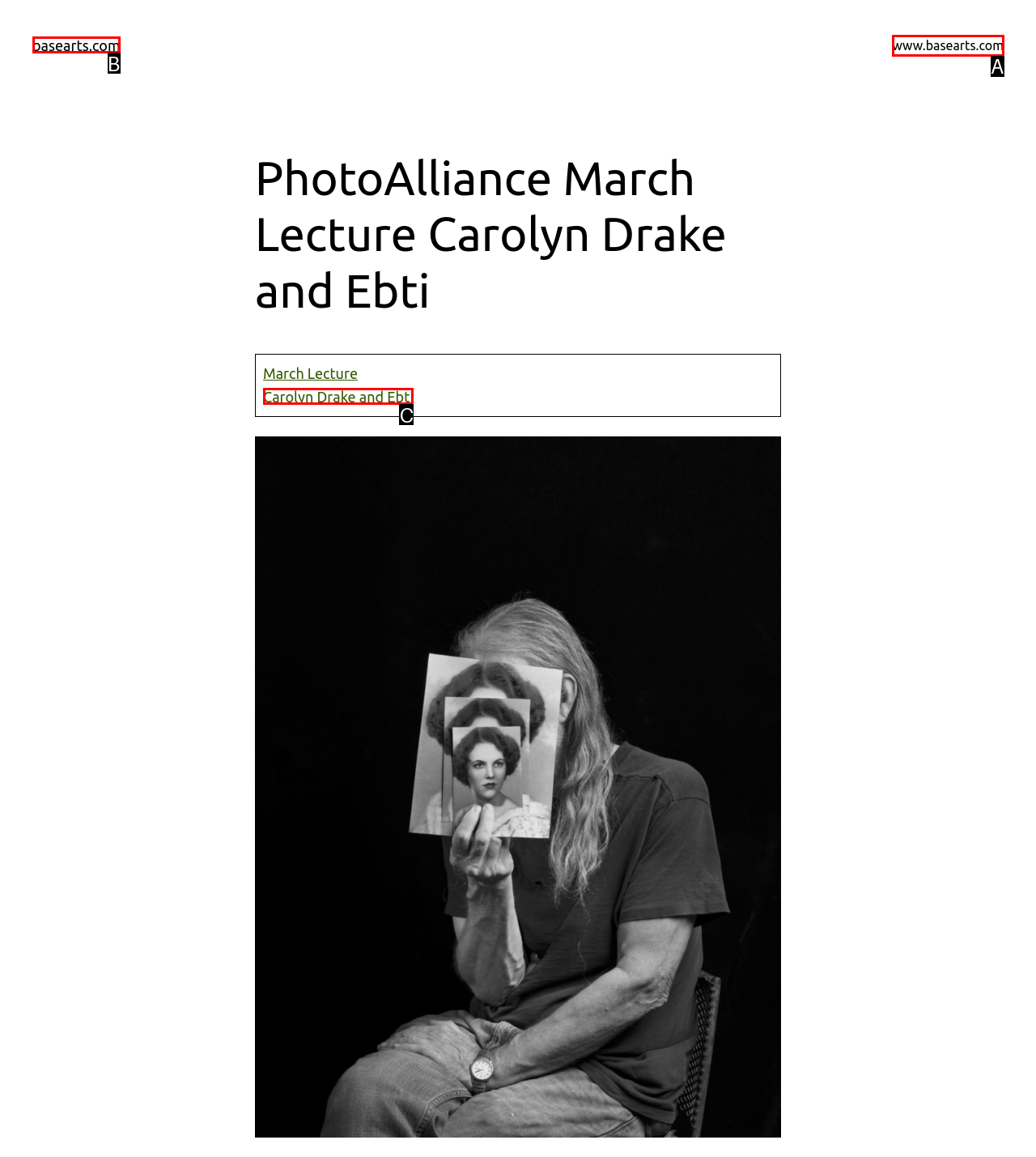From the provided options, pick the HTML element that matches the description: Carolyn Drake and Ebti. Respond with the letter corresponding to your choice.

C